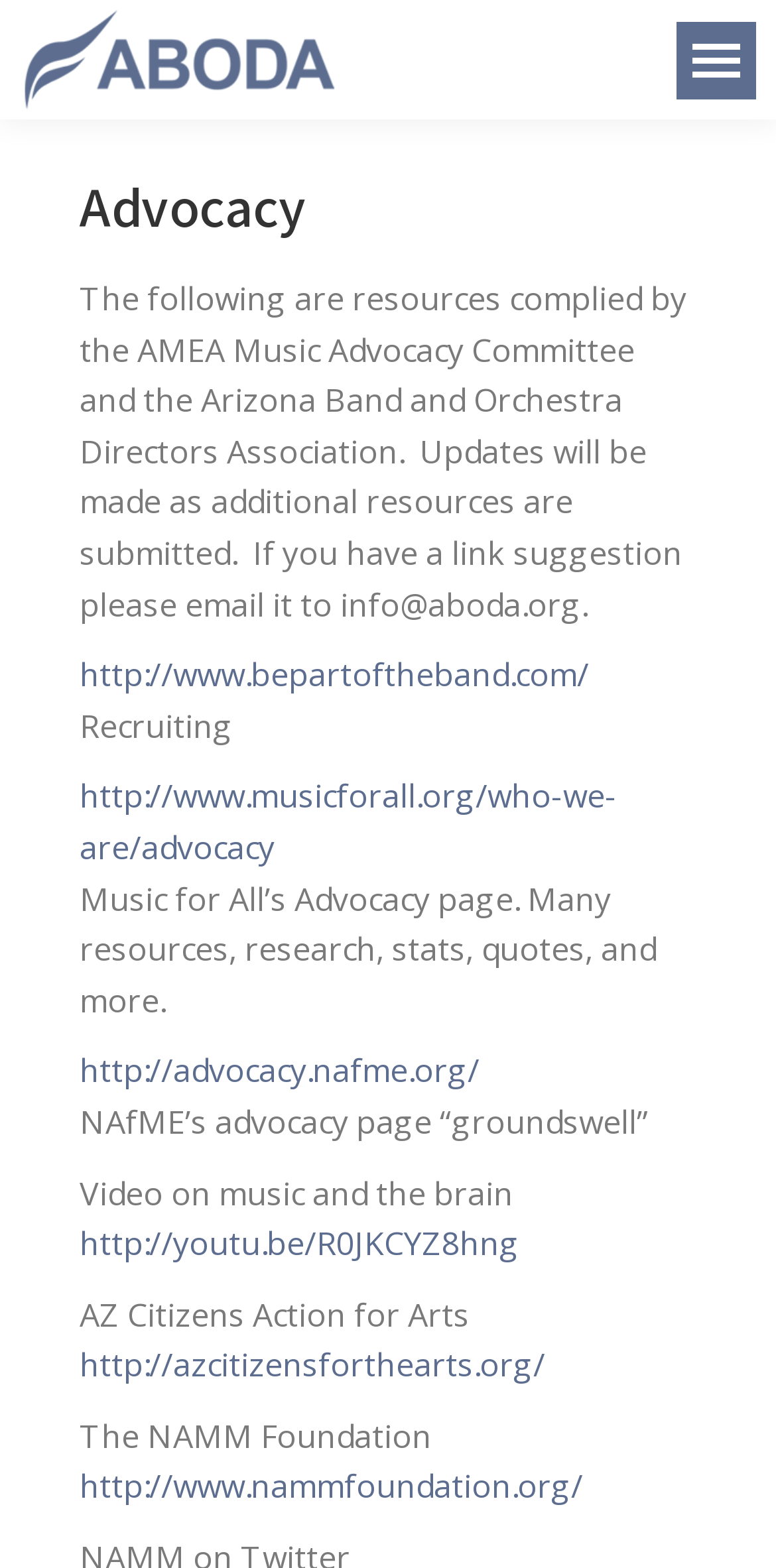What is the name of the foundation linked on the webpage?
Please answer the question with a detailed response using the information from the screenshot.

The webpage provides a link to the website of 'The NAMM Foundation', which is a foundation related to music and music education.